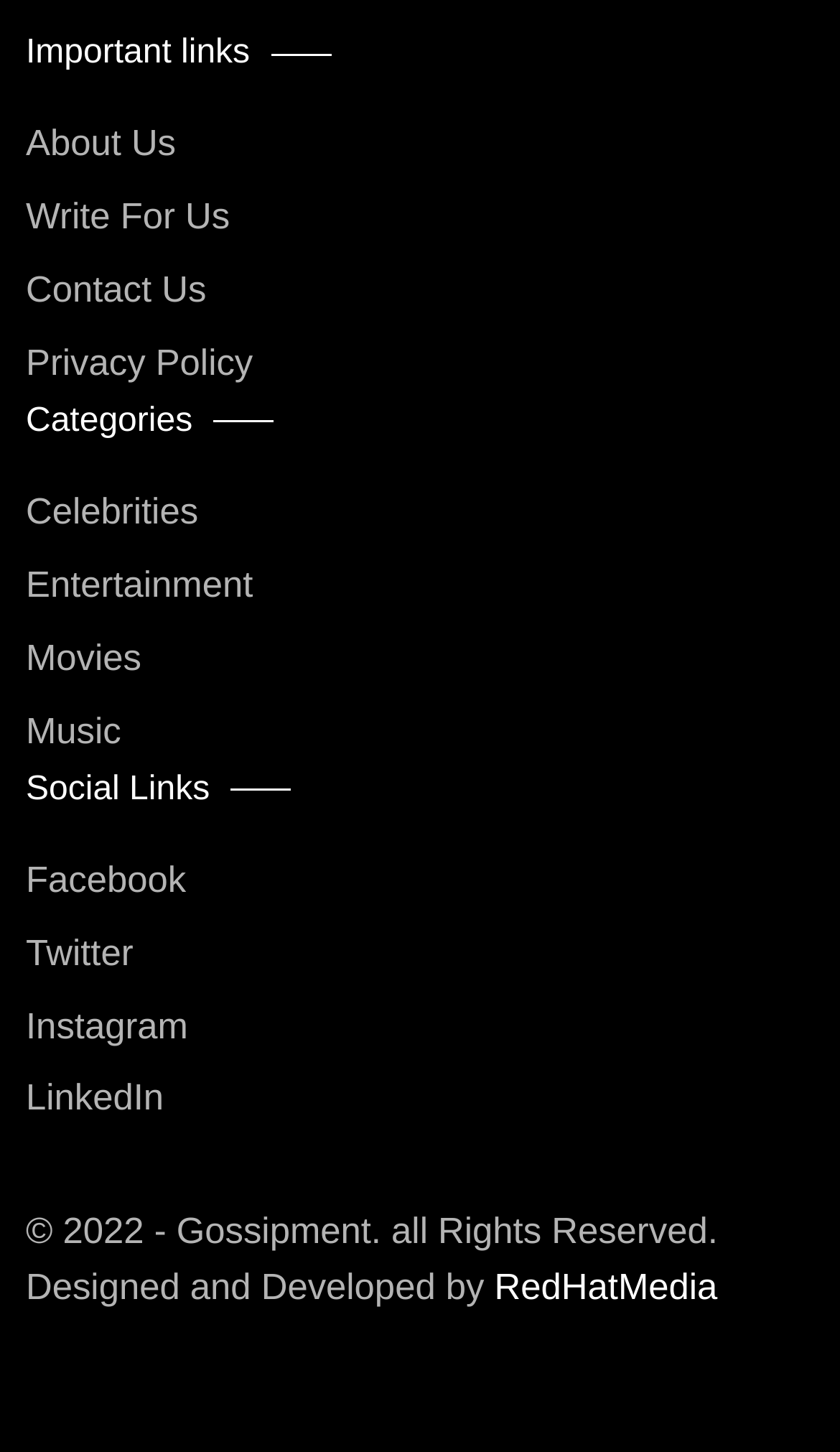What is the name of the company that designed and developed the website? Using the information from the screenshot, answer with a single word or phrase.

RedHatMedia